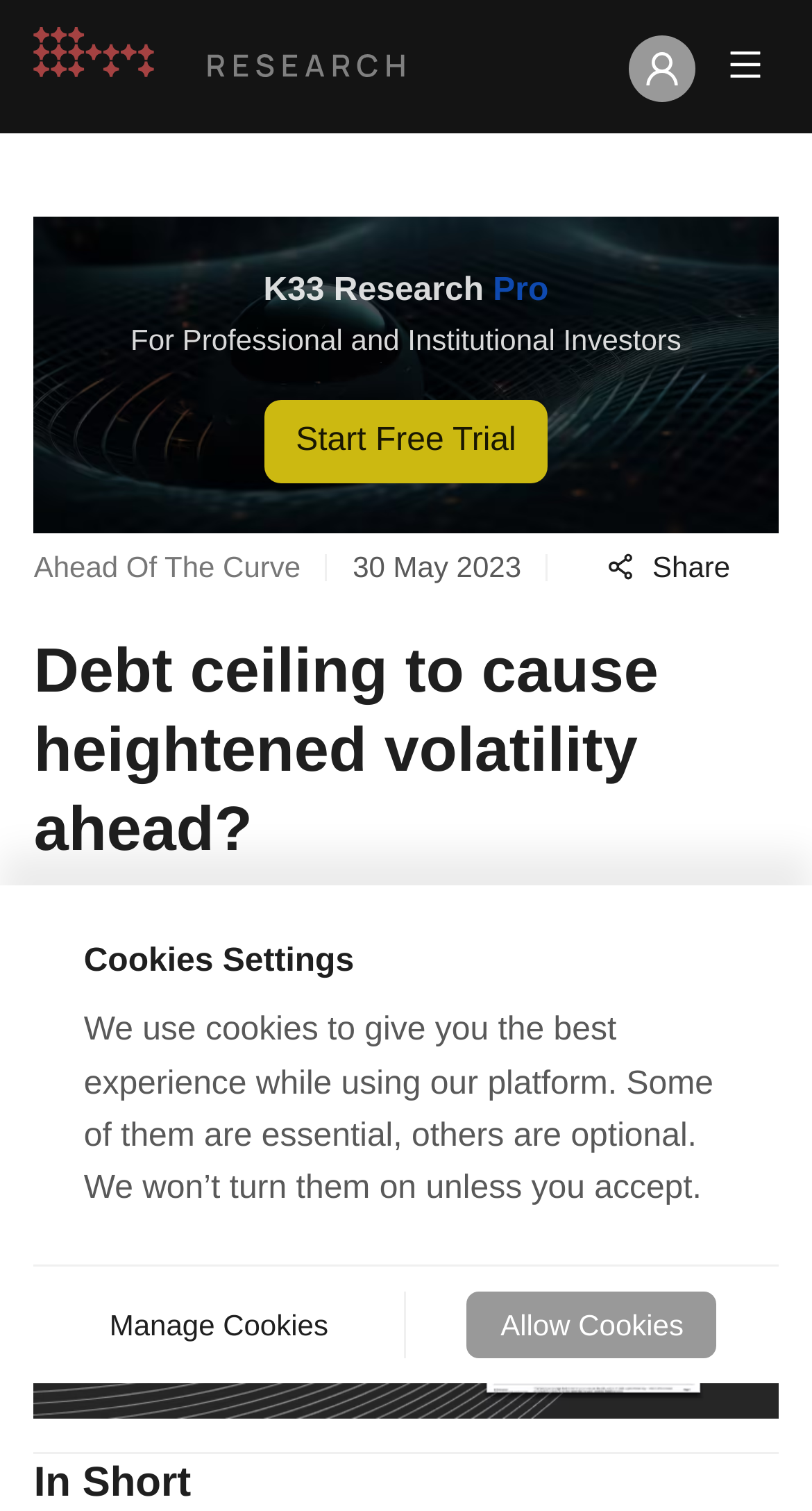Locate the UI element described by Flip PDF Plus in the provided webpage screenshot. Return the bounding box coordinates in the format (top-left x, top-left y, bottom-right x, bottom-right y), ensuring all values are between 0 and 1.

None